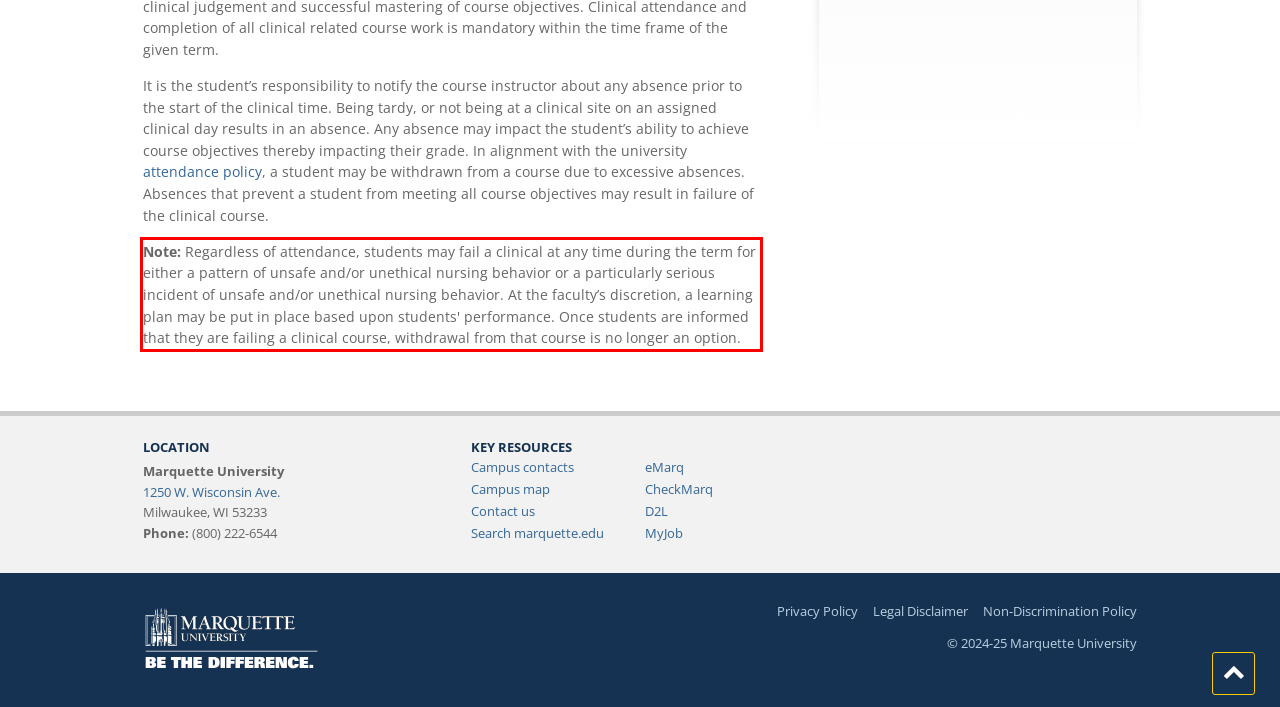Given a webpage screenshot, locate the red bounding box and extract the text content found inside it.

Note: Regardless of attendance, students may fail a clinical at any time during the term for either a pattern of unsafe and/or unethical nursing behavior or a particularly serious incident of unsafe and/or unethical nursing behavior. At the faculty’s discretion, a learning plan may be put in place based upon students' performance. Once students are informed that they are failing a clinical course, withdrawal from that course is no longer an option.